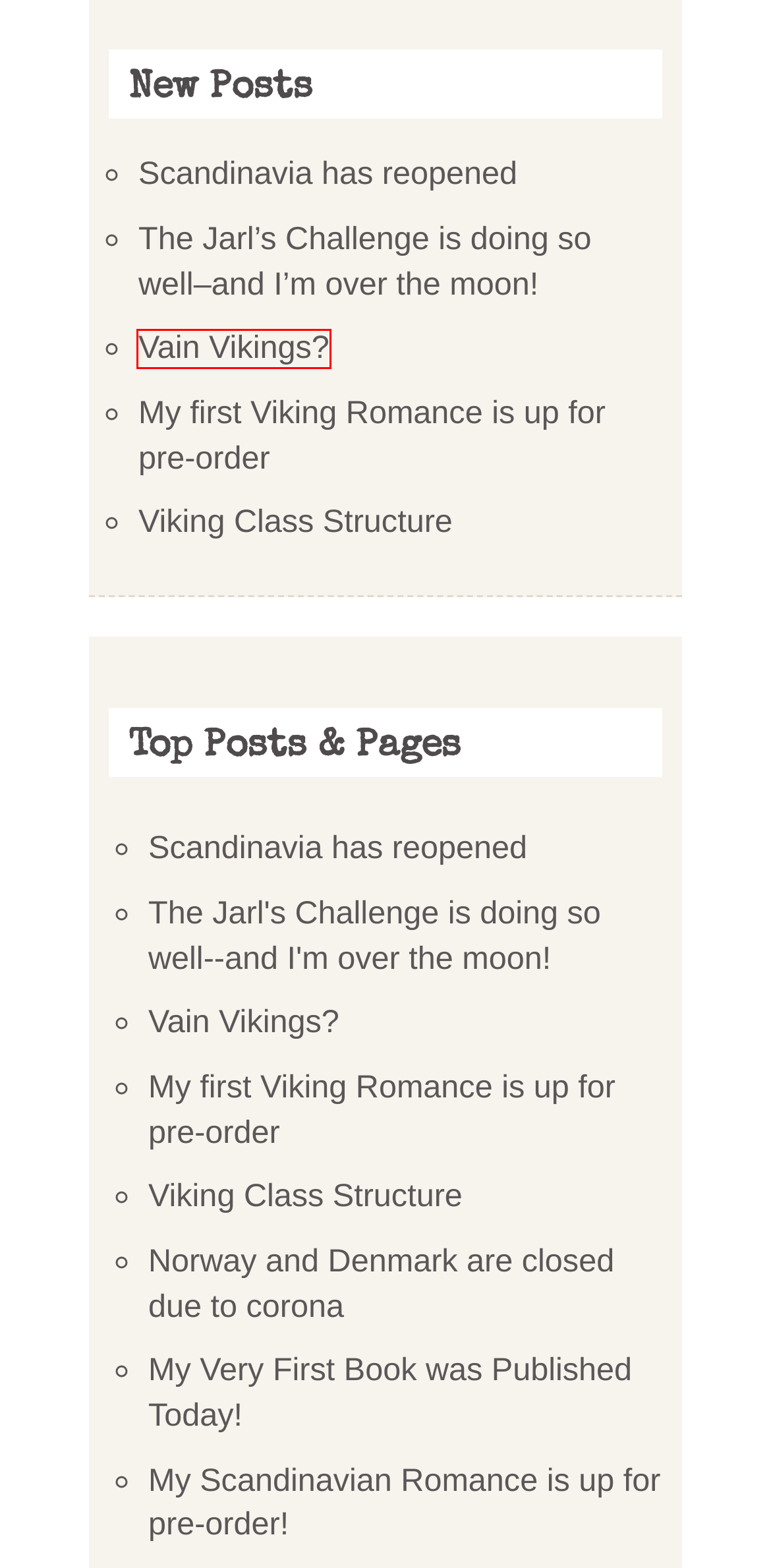You have been given a screenshot of a webpage with a red bounding box around a UI element. Select the most appropriate webpage description for the new webpage that appears after clicking the element within the red bounding box. The choices are:
A. Norway and Denmark are closed due to corona - Thyra Dane
B. Vain Vikings? - Thyra Dane
C. My Scandinavian Romance is up for pre-order! - Thyra Dane
D. My first Viking Romance is up for pre-order - Thyra Dane
E. Scandinavia has reopened - Thyra Dane
F. Viking Class Structure - Thyra Dane
G. The Jarl's Challenge is doing so well-and I'm over the moon! - Thyra Dane
H. My Very First Book was Published Today! - Thyra Dane

B